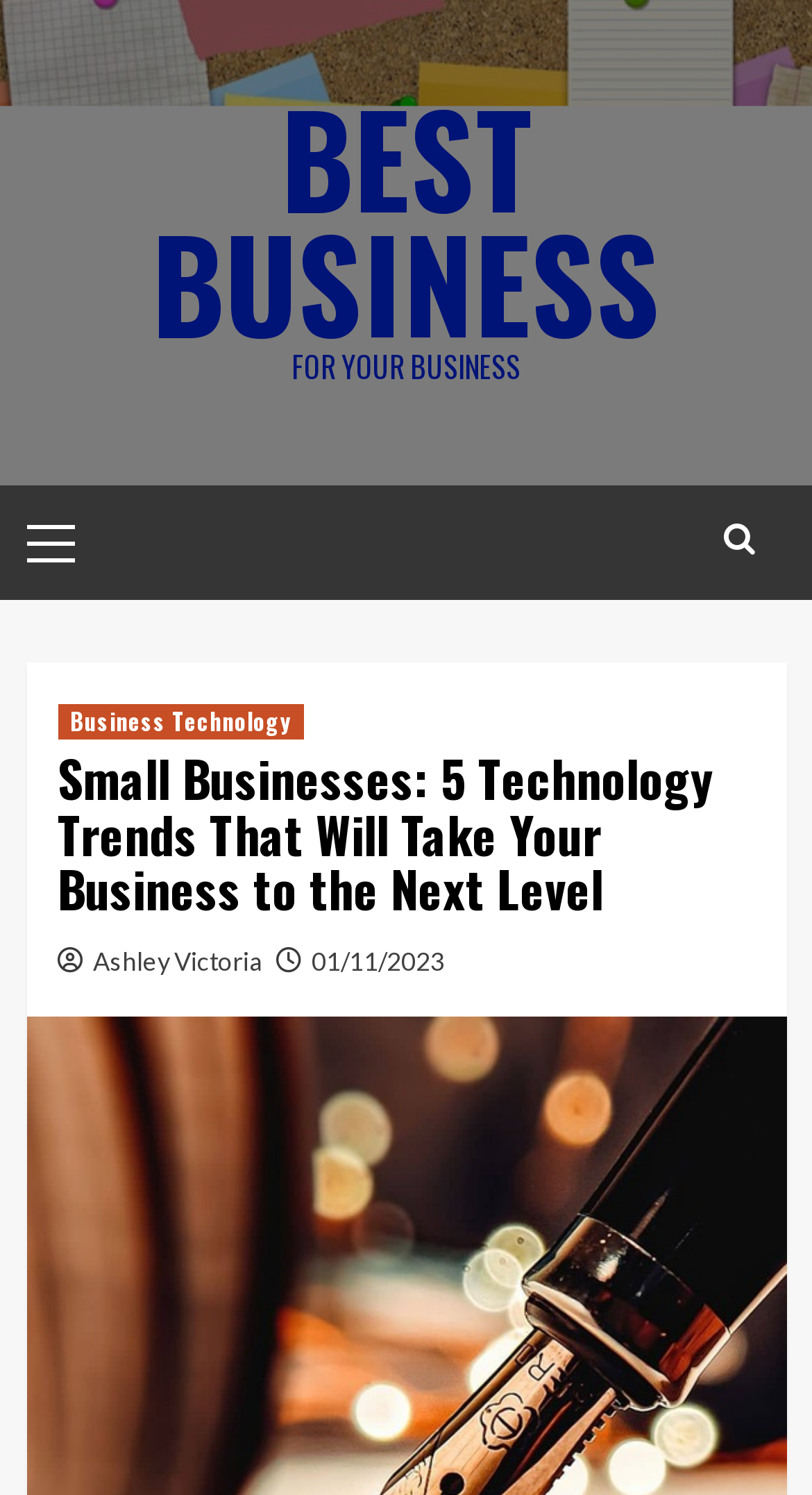Based on the image, please respond to the question with as much detail as possible:
What is the main topic of the article?

I determined the main topic of the article by looking at the root element 'technology trends for small business owners' and the article title 'Small Businesses: 5 Technology Trends That Will Take Your Business to the Next Level', indicating that the main topic is about technology trends for small business owners.